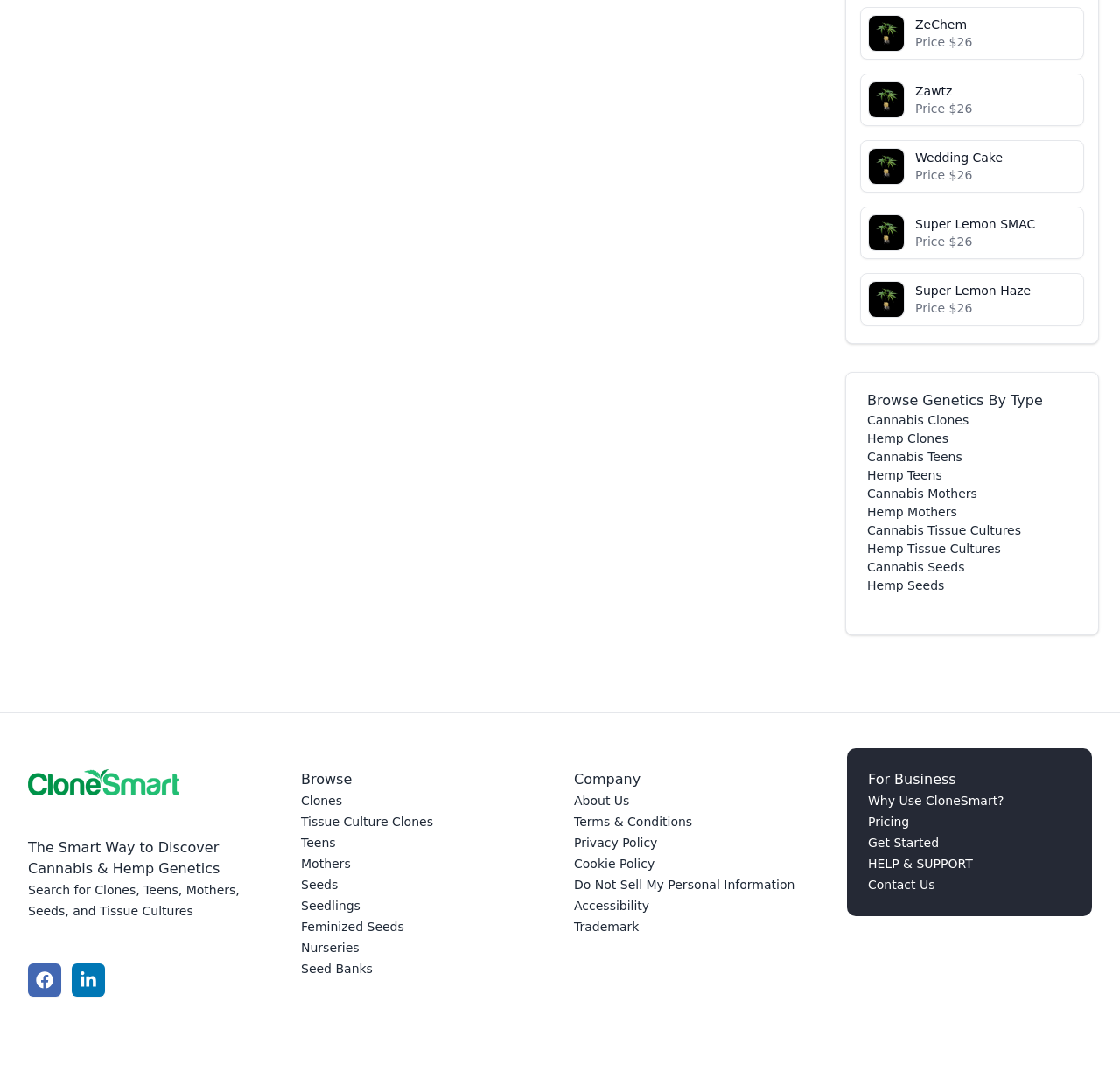Determine the bounding box for the UI element that matches this description: "Wedding Cake Price $26".

[0.817, 0.14, 0.961, 0.173]